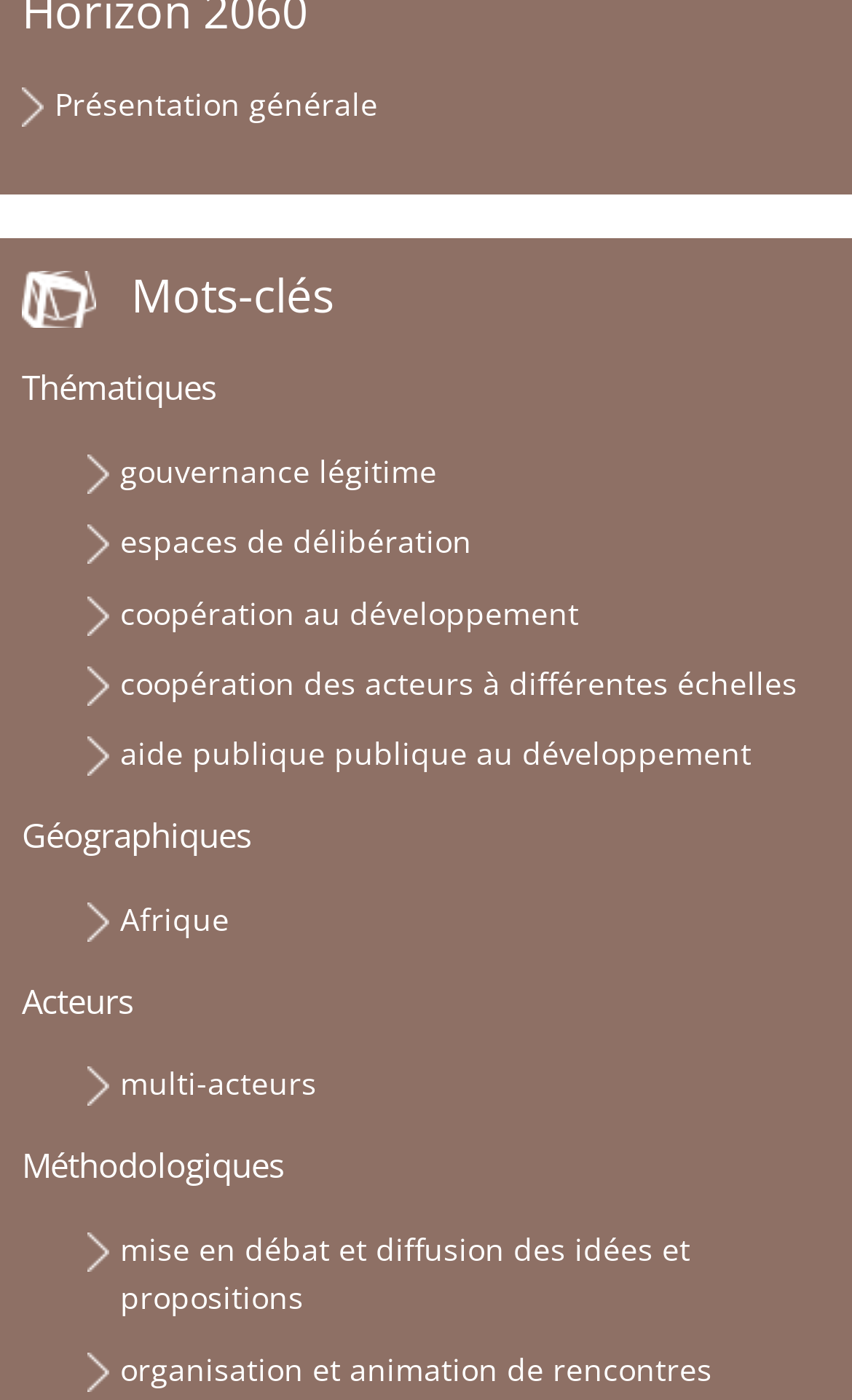Provide a one-word or brief phrase answer to the question:
How many links are under the 'Thématiques' category?

5